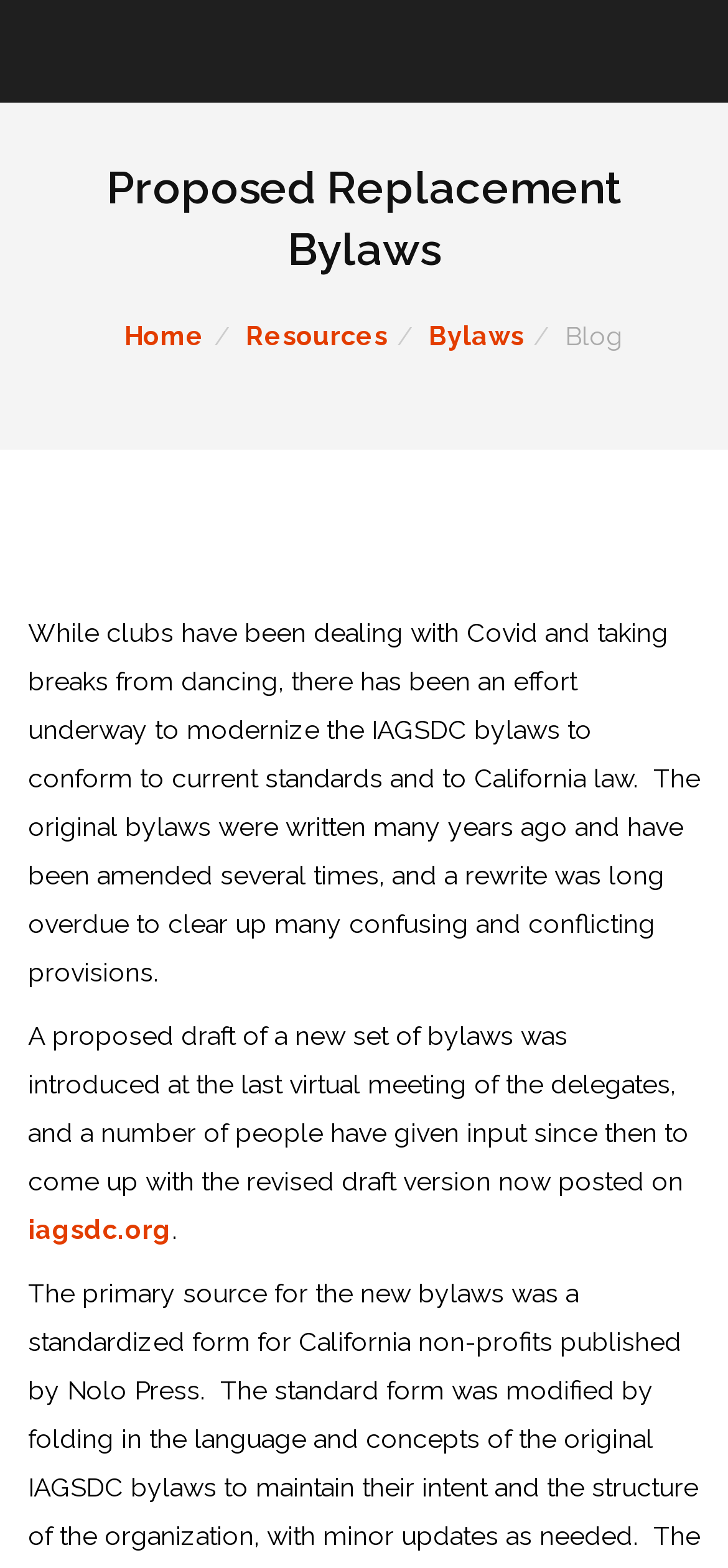What is the purpose of the proposed bylaws draft?
Based on the image, answer the question with as much detail as possible.

According to the webpage content, the proposed bylaws draft aims to clear up confusing and conflicting provisions in the original bylaws, which were written many years ago and have been amended several times.